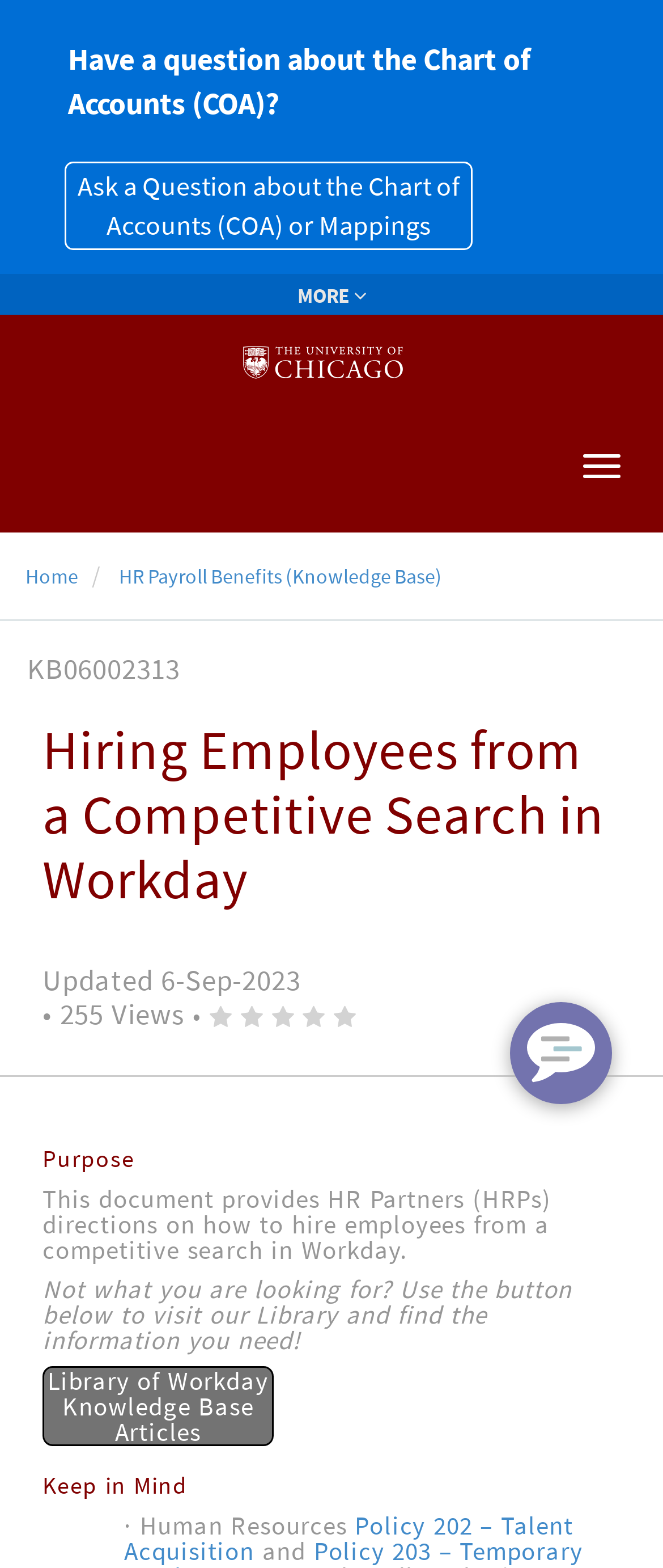What is the headline of the webpage?

HR Payroll Benefits - Hiring Employees from a Competitive Search in Workday